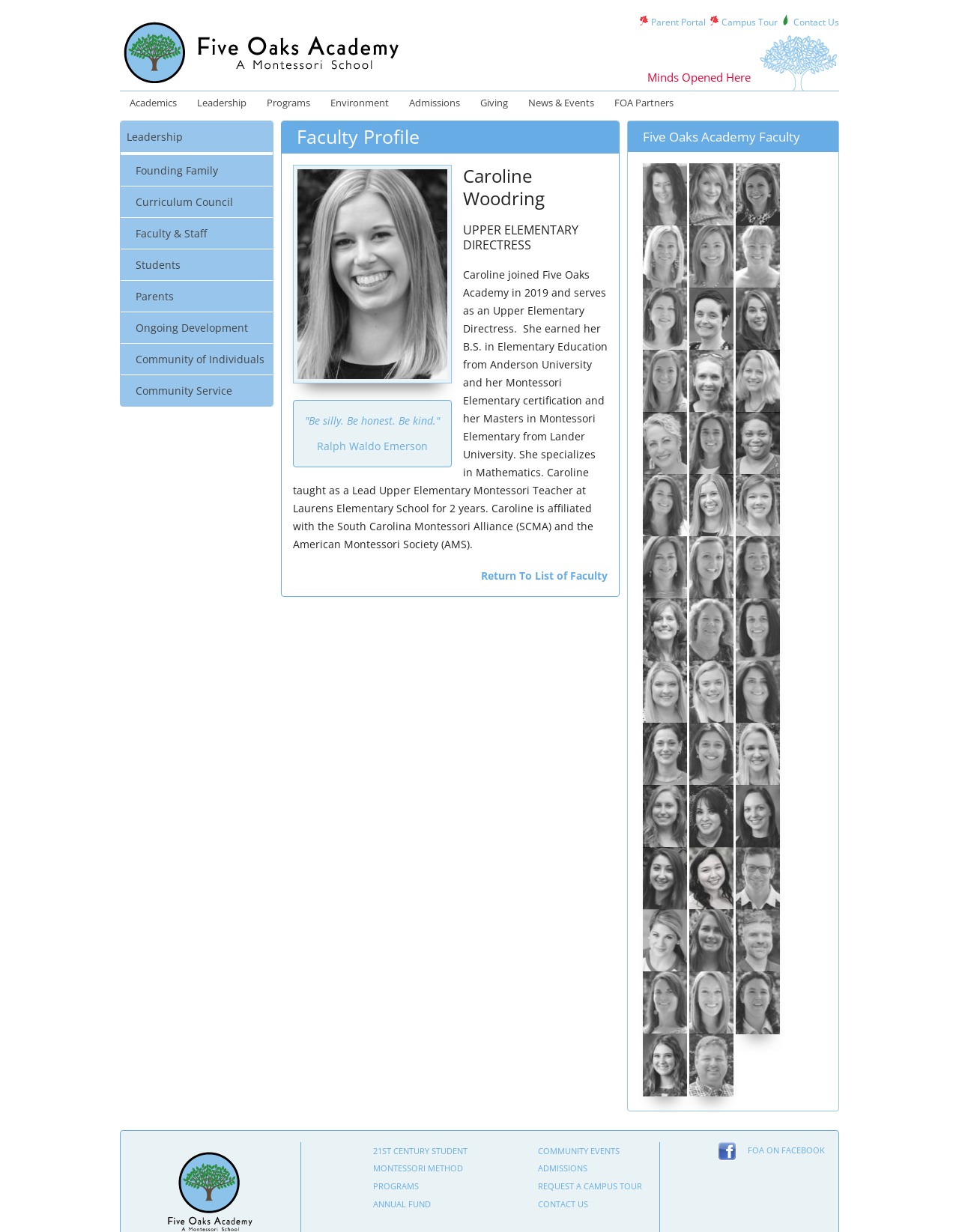Describe all visible elements and their arrangement on the webpage.

This webpage is about Caroline Woodring, the Upper Elementary Directress at Five Oaks Academy Montessori School. At the top of the page, there is a header section with several links, including "Parent Portal", "Campus Tour", and "Contact Us", aligned horizontally. Below the header section, there is a logo of Five Oaks Academy and a tree image.

On the left side of the page, there is a navigation menu with links to different sections, such as "Academics", "Leadership", "Programs", and "Admissions". Below the navigation menu, there is a section with links to "Leadership" and other related topics.

The main content of the page is about Caroline Woodring, with a heading "Five Oaks Academy Faculty" at the top. Below the heading, there is a quote from Ralph Waldo Emerson and a brief introduction to Caroline Woodring. Her profile includes her title, a brief bio, and her educational background. There is also a link to "Return To List of Faculty" at the bottom of her profile.

On the right side of the page, there are several empty links, possibly used for pagination or other purposes. Overall, the page has a clean and organized layout, with a focus on providing information about Caroline Woodring and her role at Five Oaks Academy Montessori School.